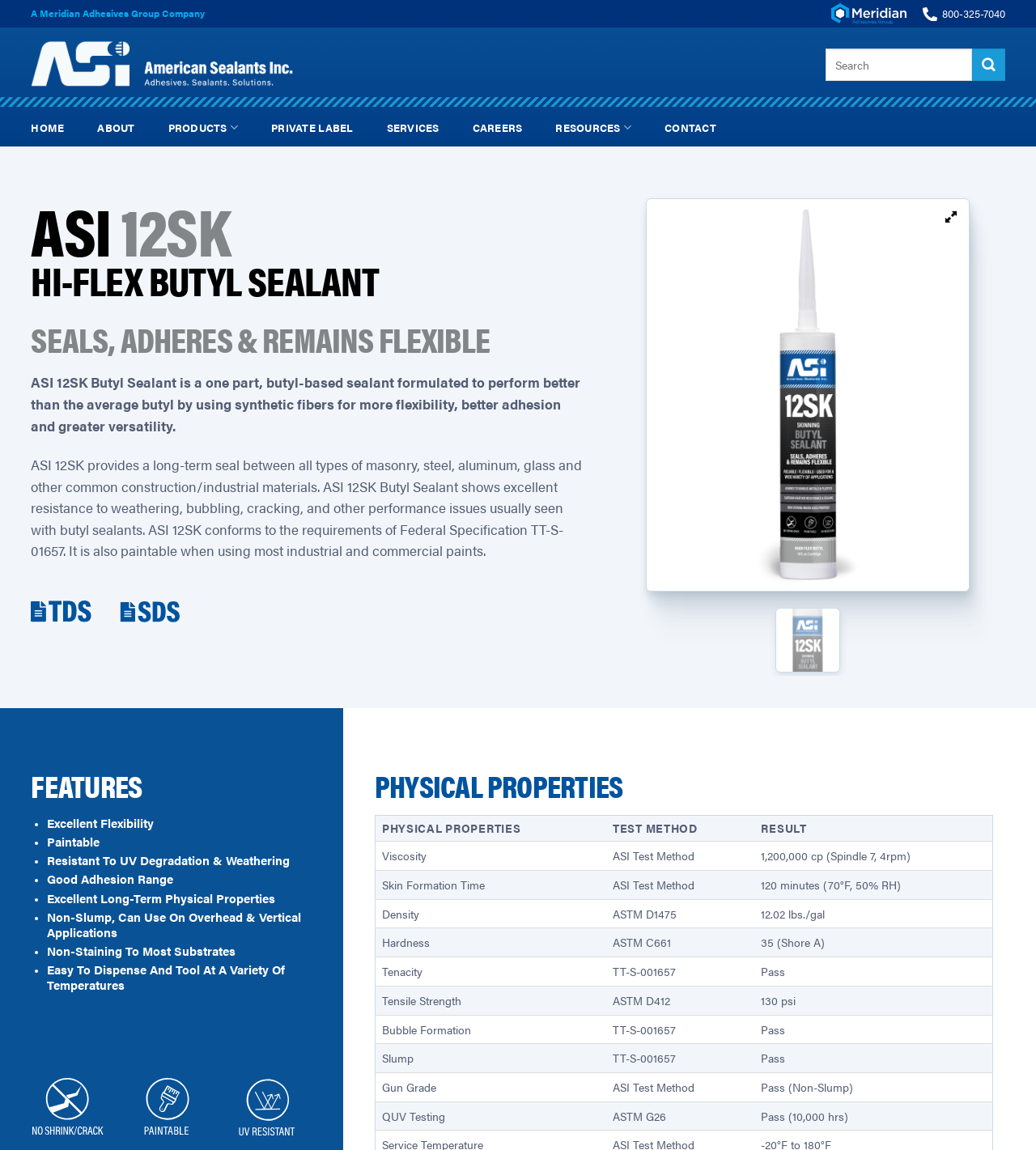Find the bounding box coordinates of the element I should click to carry out the following instruction: "Enter text in the search box".

[0.797, 0.042, 0.938, 0.07]